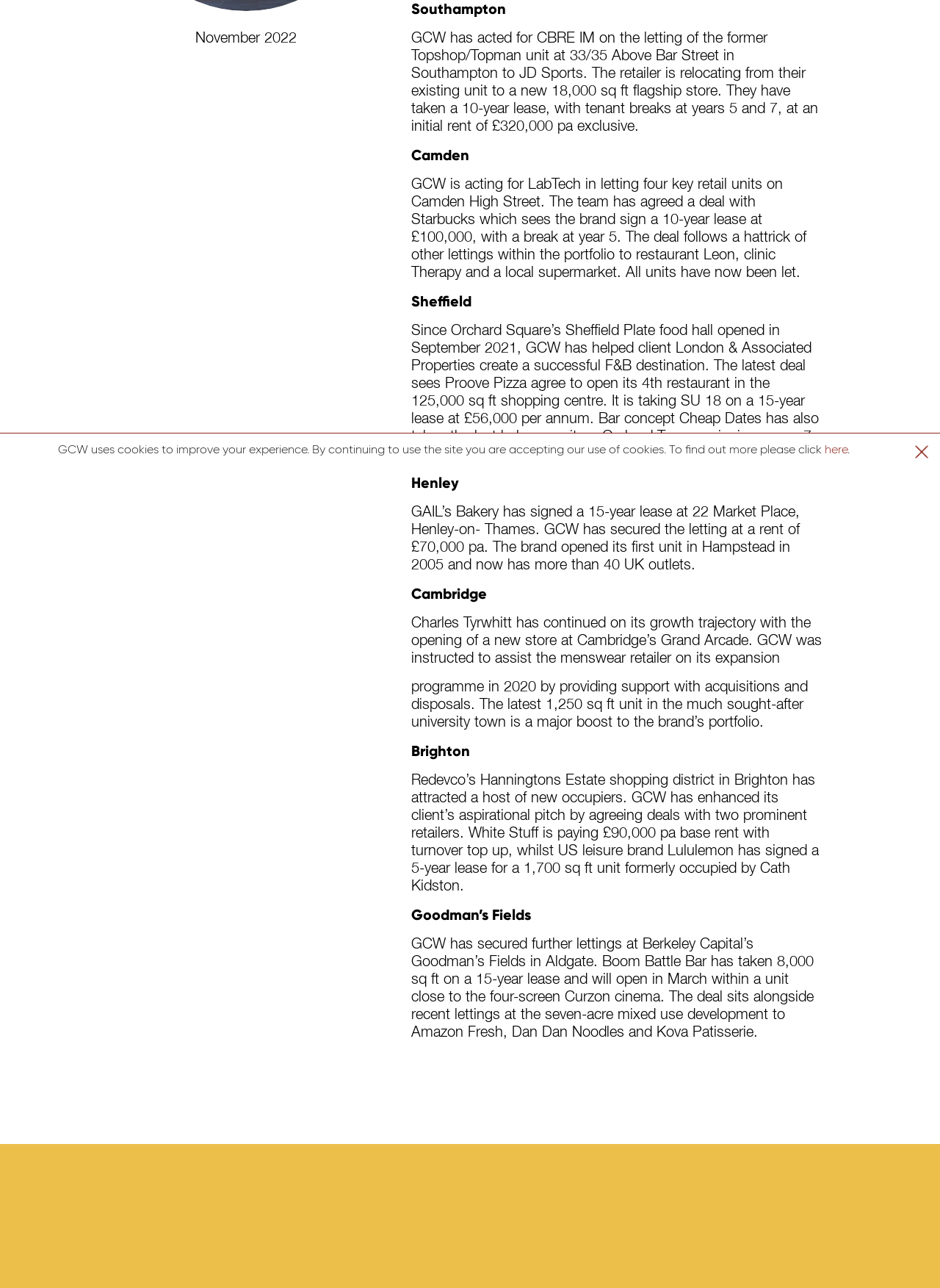Extract the bounding box coordinates of the UI element described: "Skip to product information". Provide the coordinates in the format [left, top, right, bottom] with values ranging from 0 to 1.

None